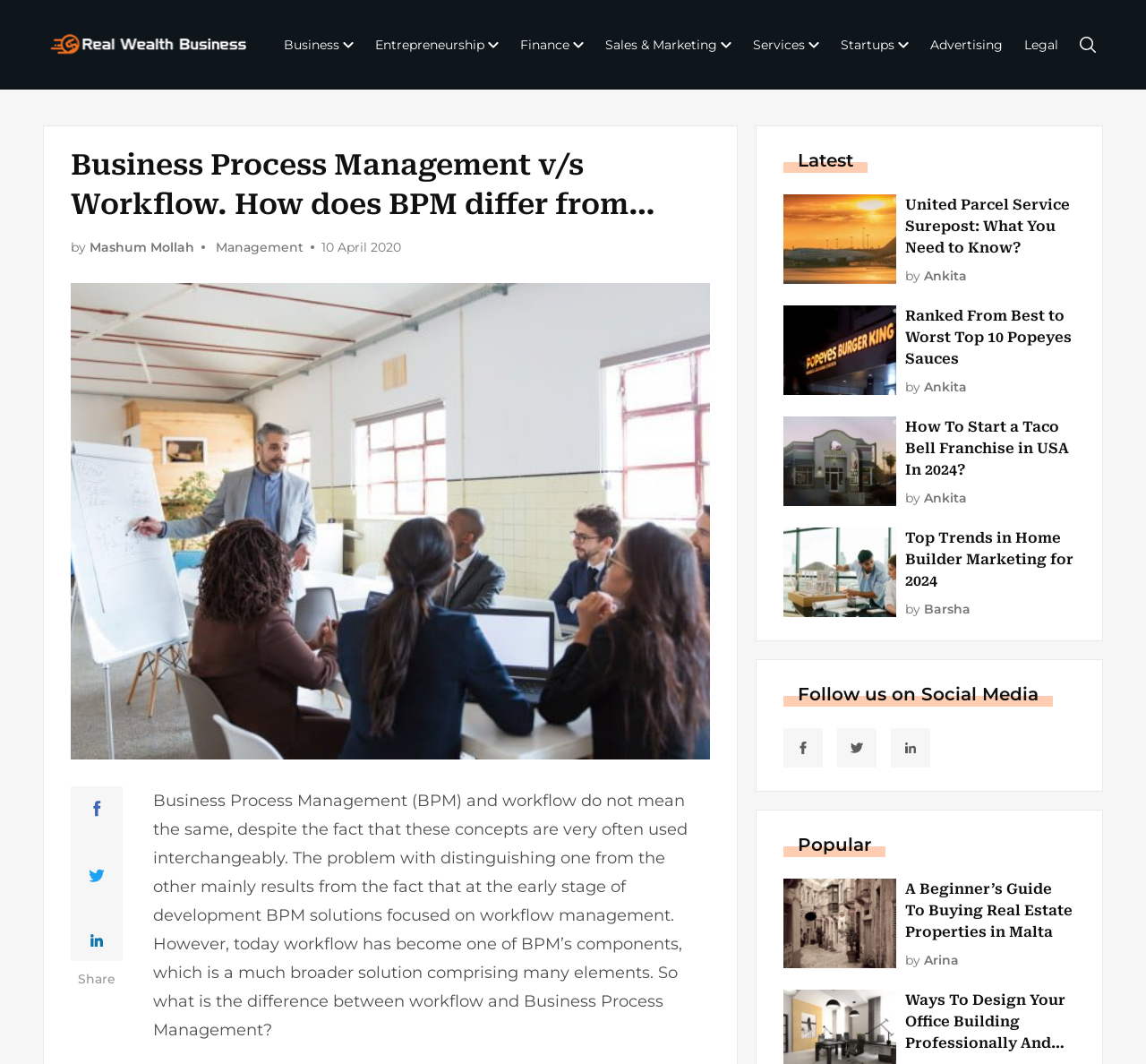What is the topic of the latest article?
Answer the question in as much detail as possible.

The topic of the latest article can be determined by reading the heading 'United Parcel Service Surepost: What You Need to Know?' which is located in the 'Latest' section, indicating that the latest article is about United Parcel Service Surepost.